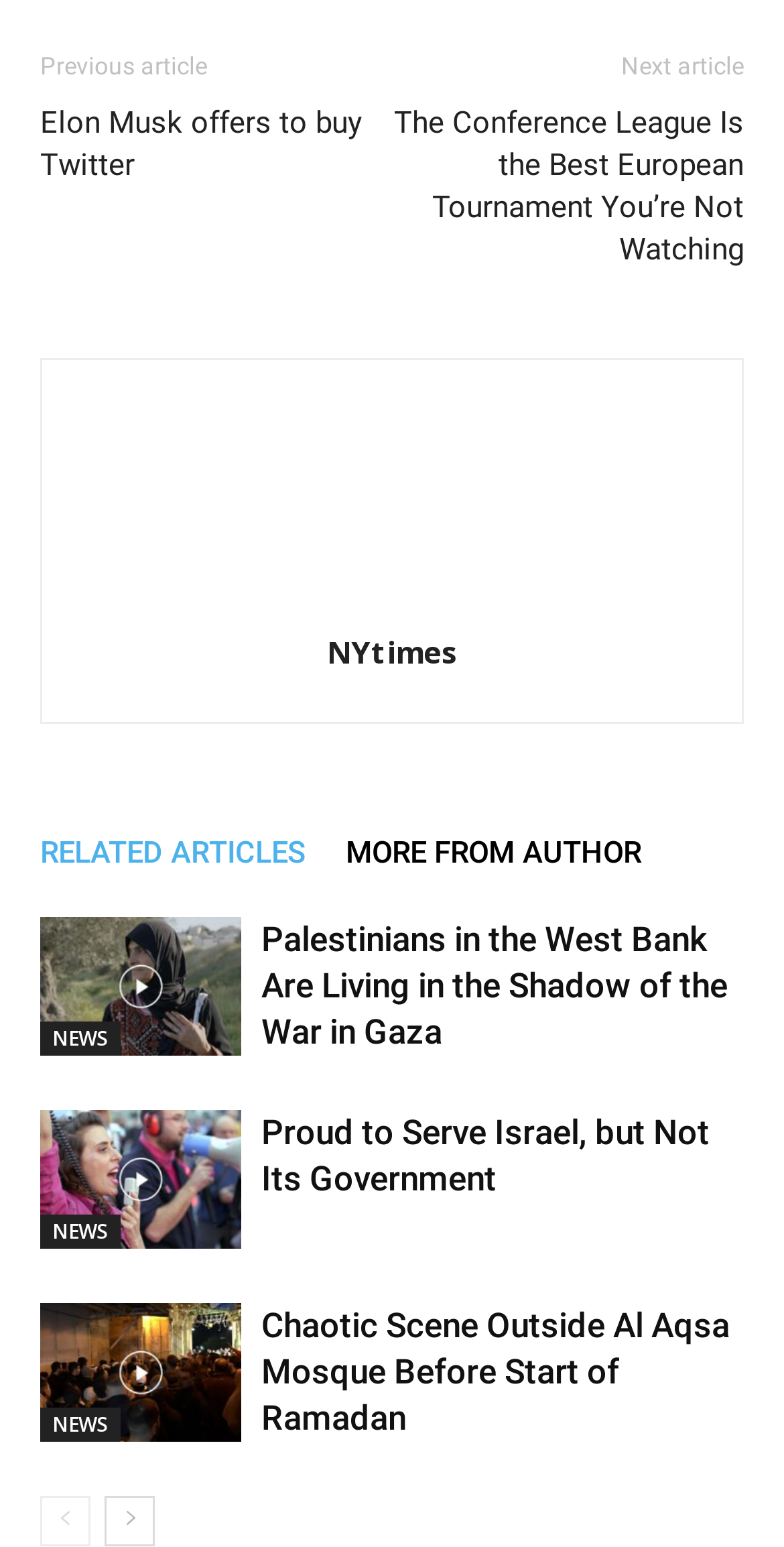What is the purpose of the 'Previous article' and 'Next article' buttons?
Using the image as a reference, answer the question in detail.

The 'Previous article' and 'Next article' buttons are located at the top of the webpage, indicating that they are used to navigate through a series of articles. The buttons are positioned at the top, suggesting that they are meant to be easily accessible and prominent, allowing users to quickly move between articles.